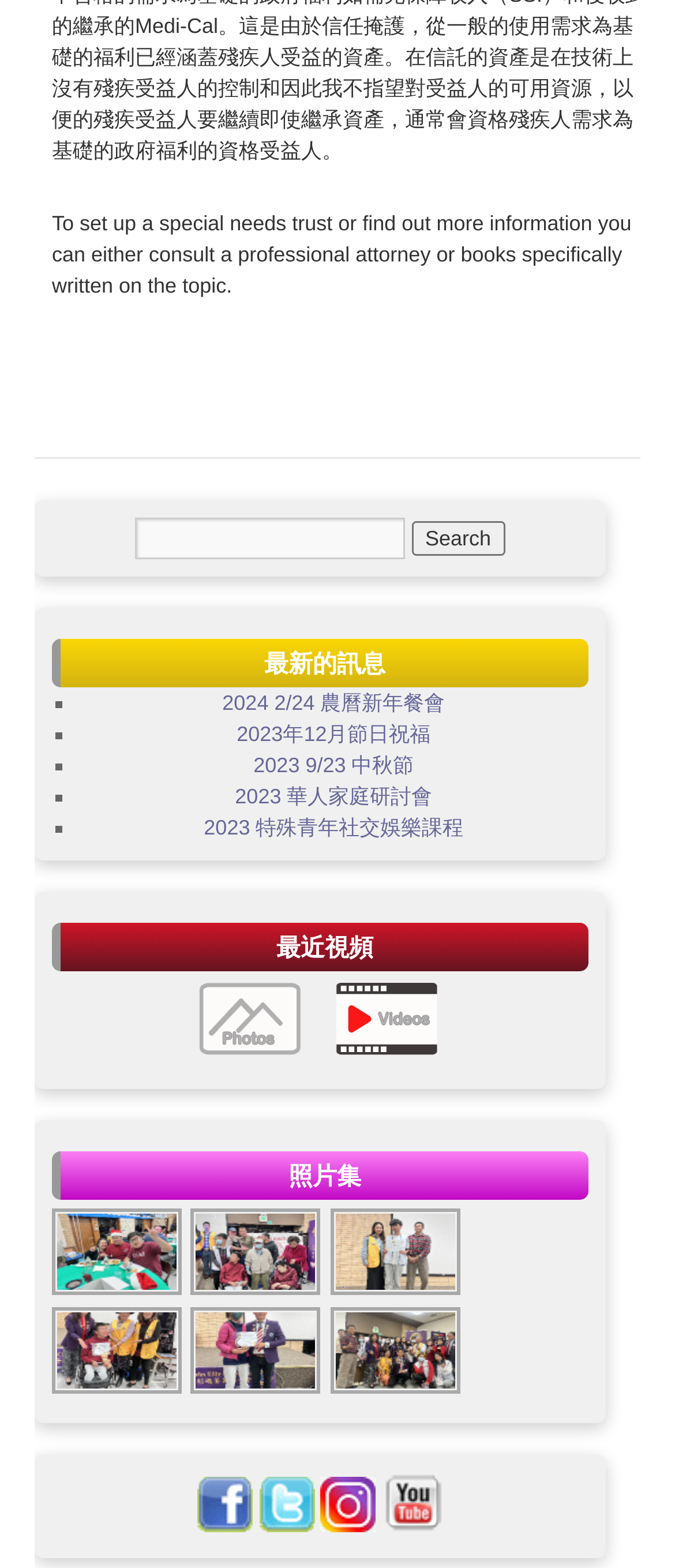Identify the coordinates of the bounding box for the element described below: "2023 9/23 中秋節". Return the coordinates as four float numbers between 0 and 1: [left, top, right, bottom].

[0.375, 0.48, 0.613, 0.496]